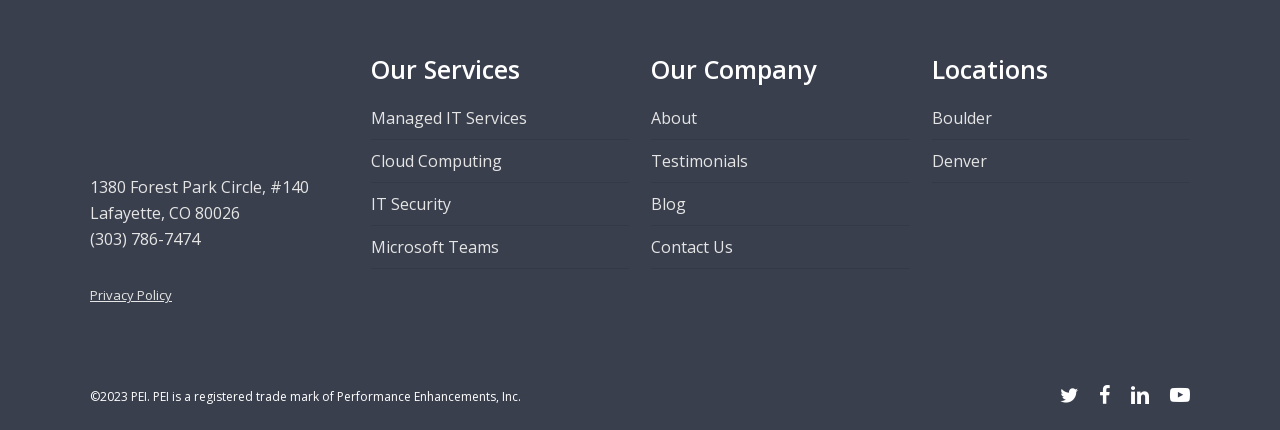What social media platforms does the company have?
Using the image as a reference, deliver a detailed and thorough answer to the question.

I found the social media platforms by looking at the links at the bottom of the page, which include 'twitter', 'facebook', 'linkedin', and 'youtube'.